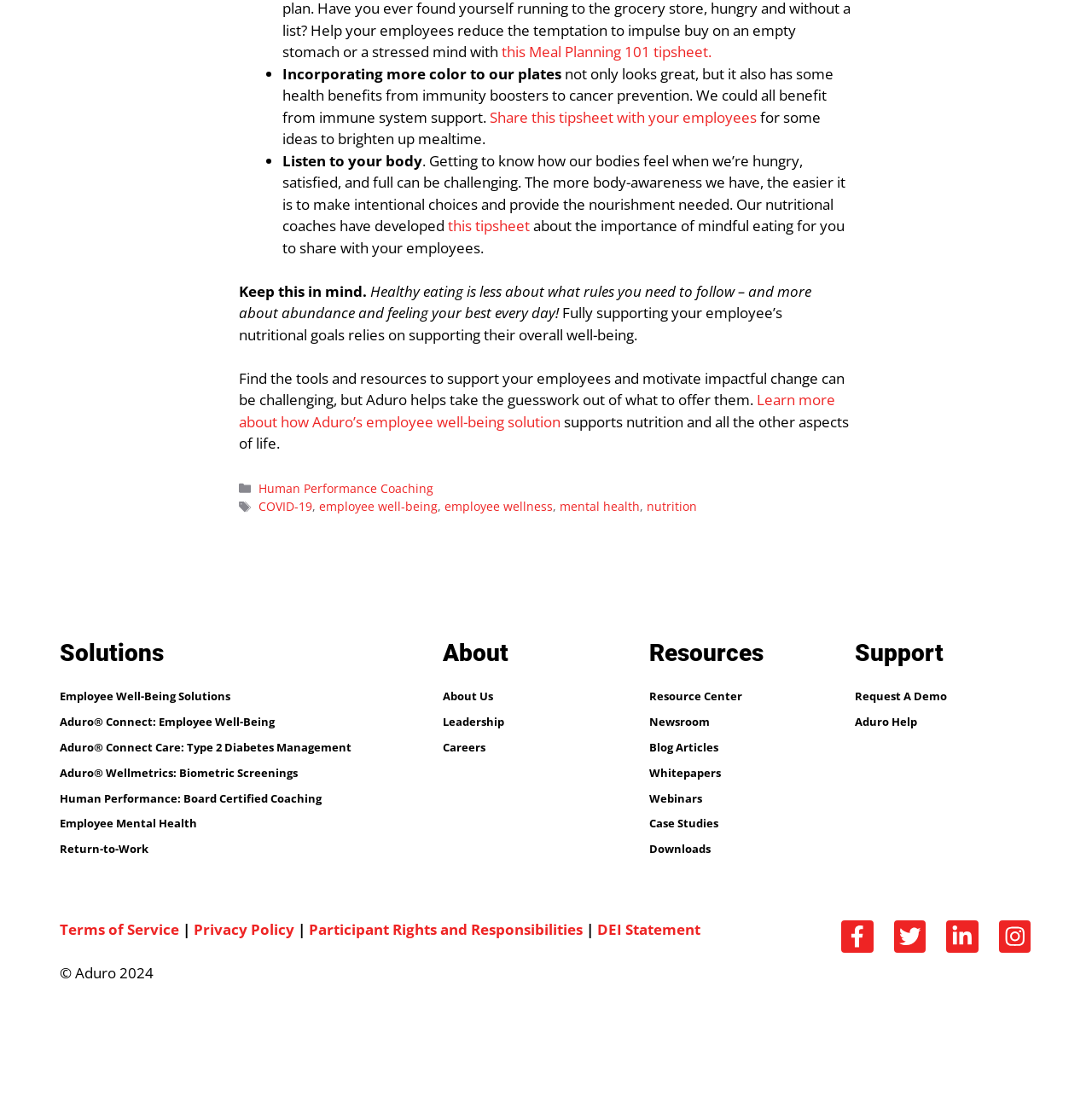Given the element description Aduro® Wellmetrics: Biometric Screenings, predict the bounding box coordinates for the UI element in the webpage screenshot. The format should be (top-left x, top-left y, bottom-right x, bottom-right y), and the values should be between 0 and 1.

[0.055, 0.69, 0.273, 0.704]